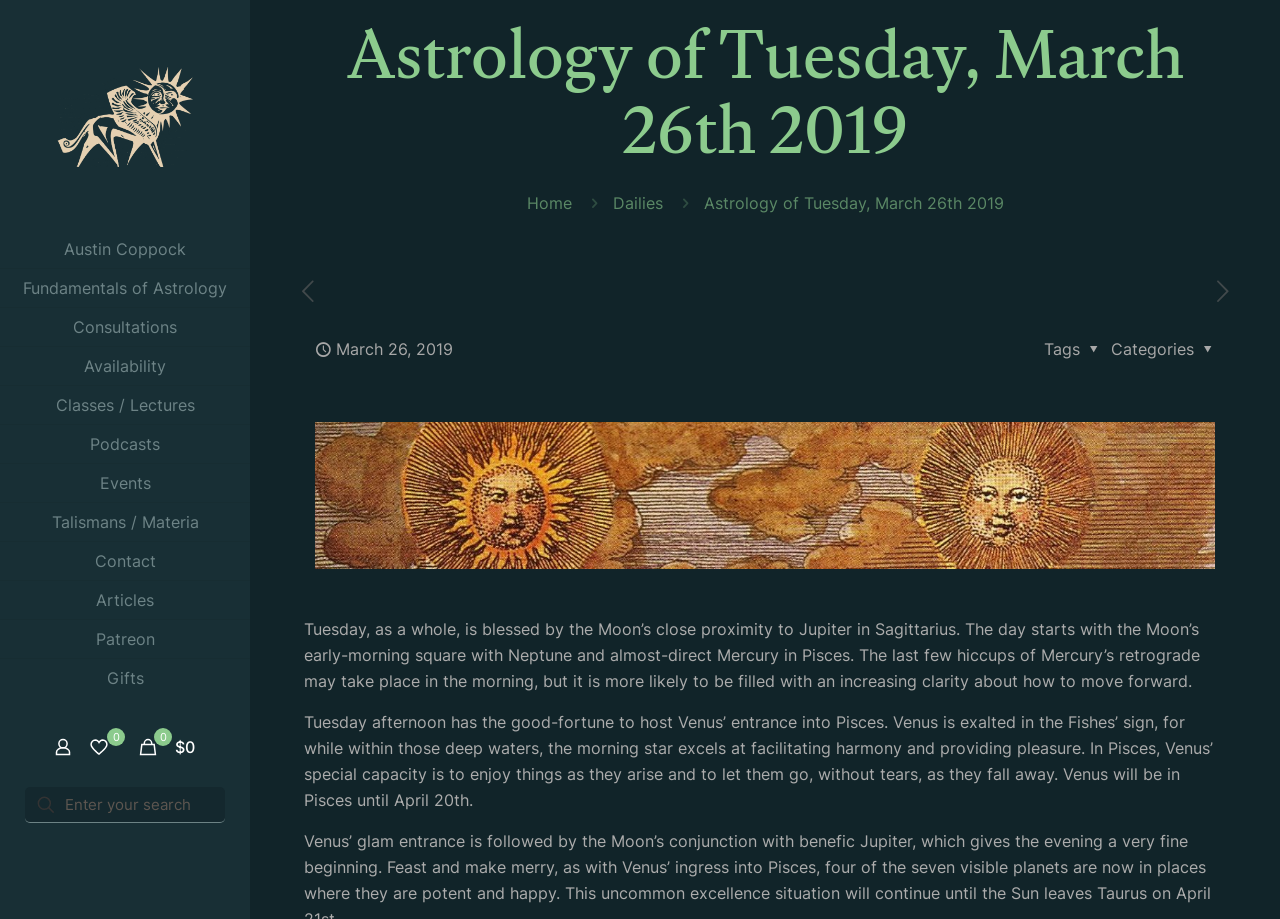What is the date of the astrology reading?
Refer to the image and respond with a one-word or short-phrase answer.

March 26, 2019